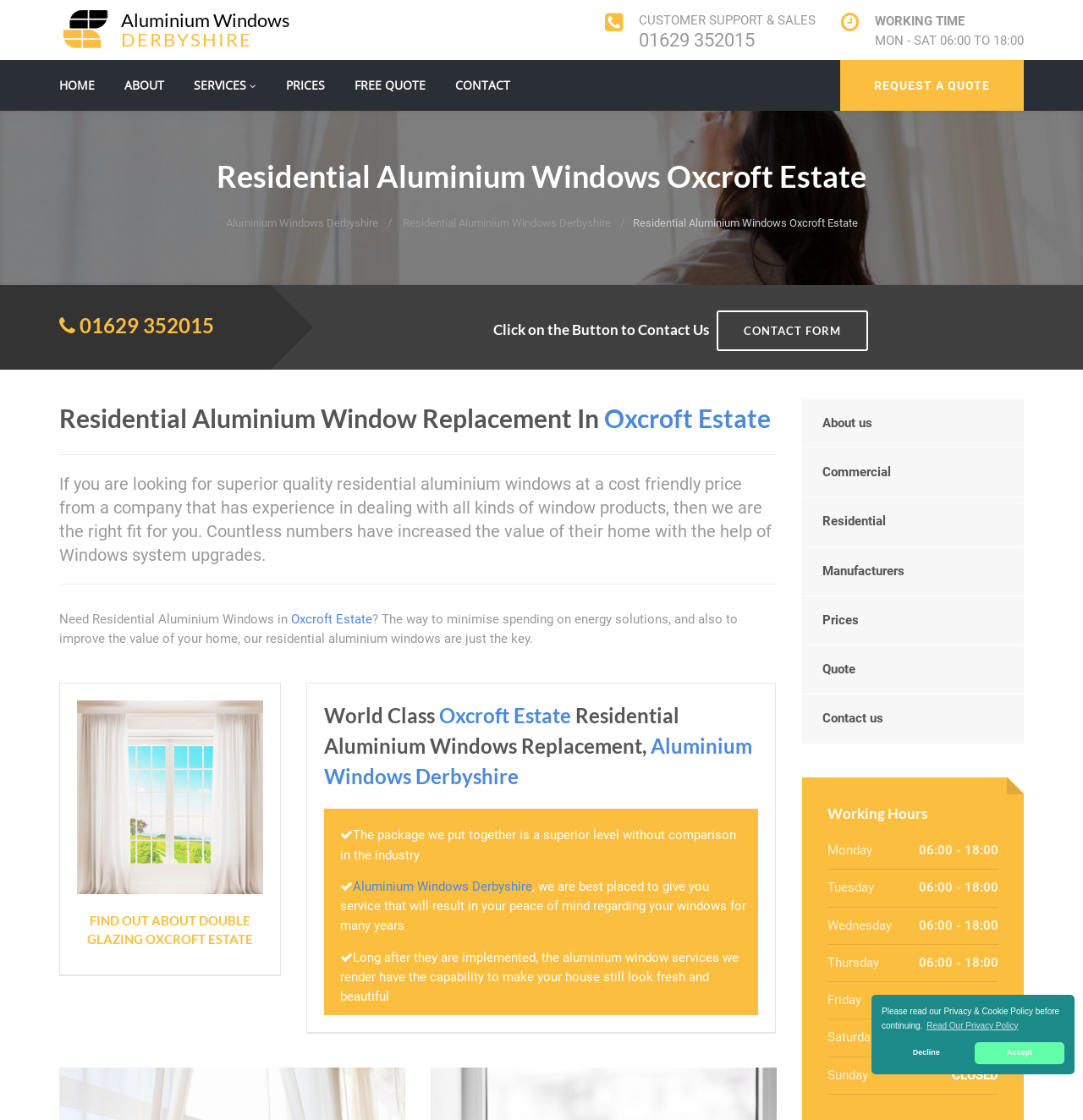Provide a short, one-word or phrase answer to the question below:
What type of windows does the company specialize in?

Residential Aluminium Windows